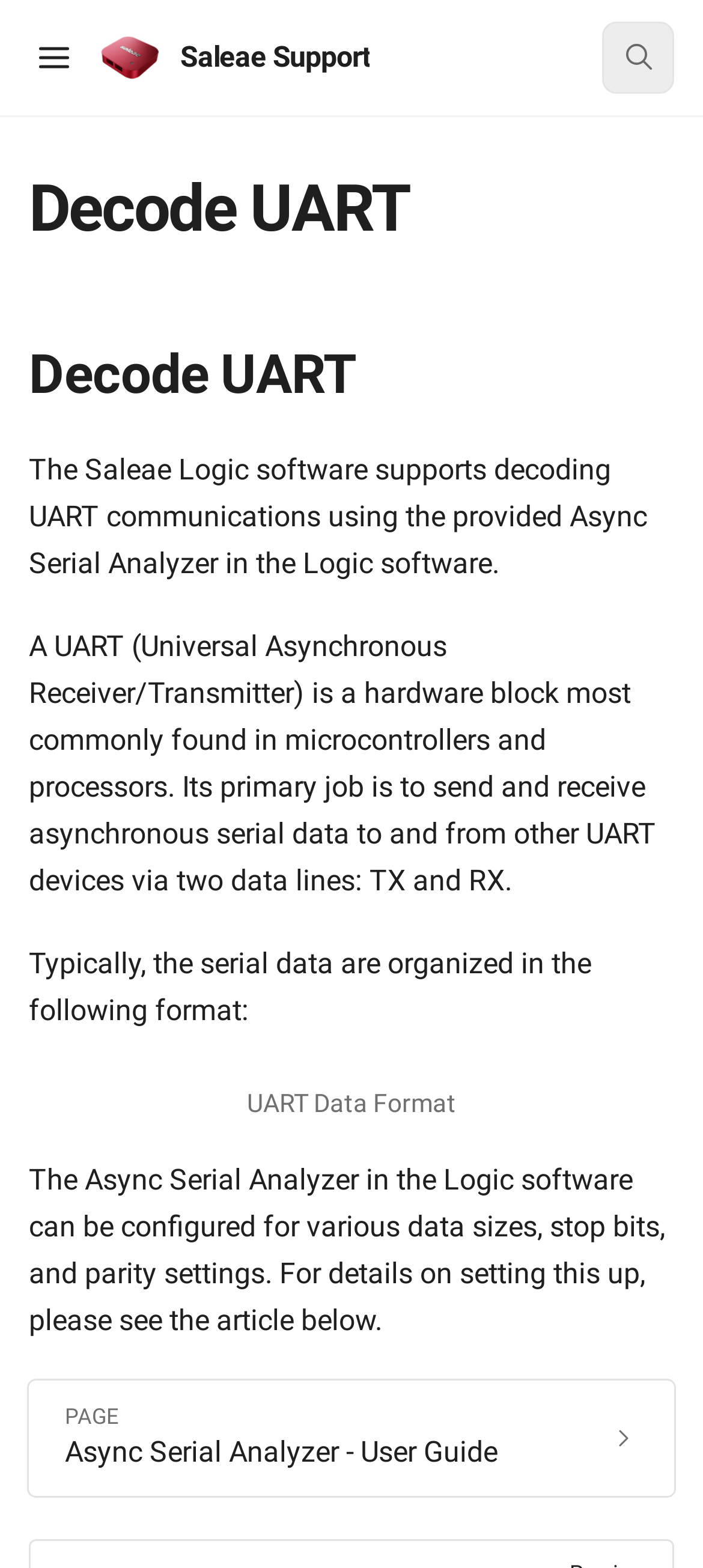Where can I find more information on setting up the Async Serial Analyzer?
Answer the question using a single word or phrase, according to the image.

In the article below